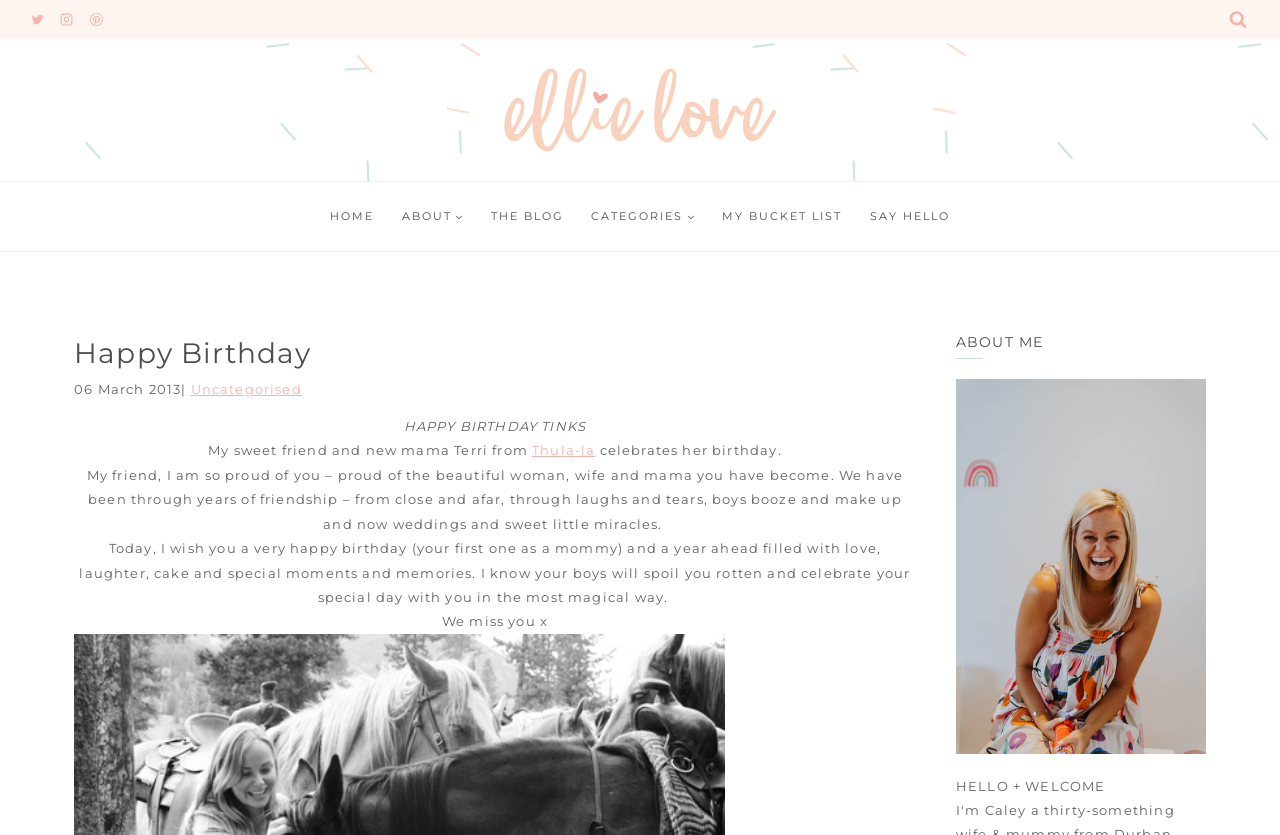Can you determine the bounding box coordinates of the area that needs to be clicked to fulfill the following instruction: "Go to Twitter"?

[0.019, 0.008, 0.039, 0.039]